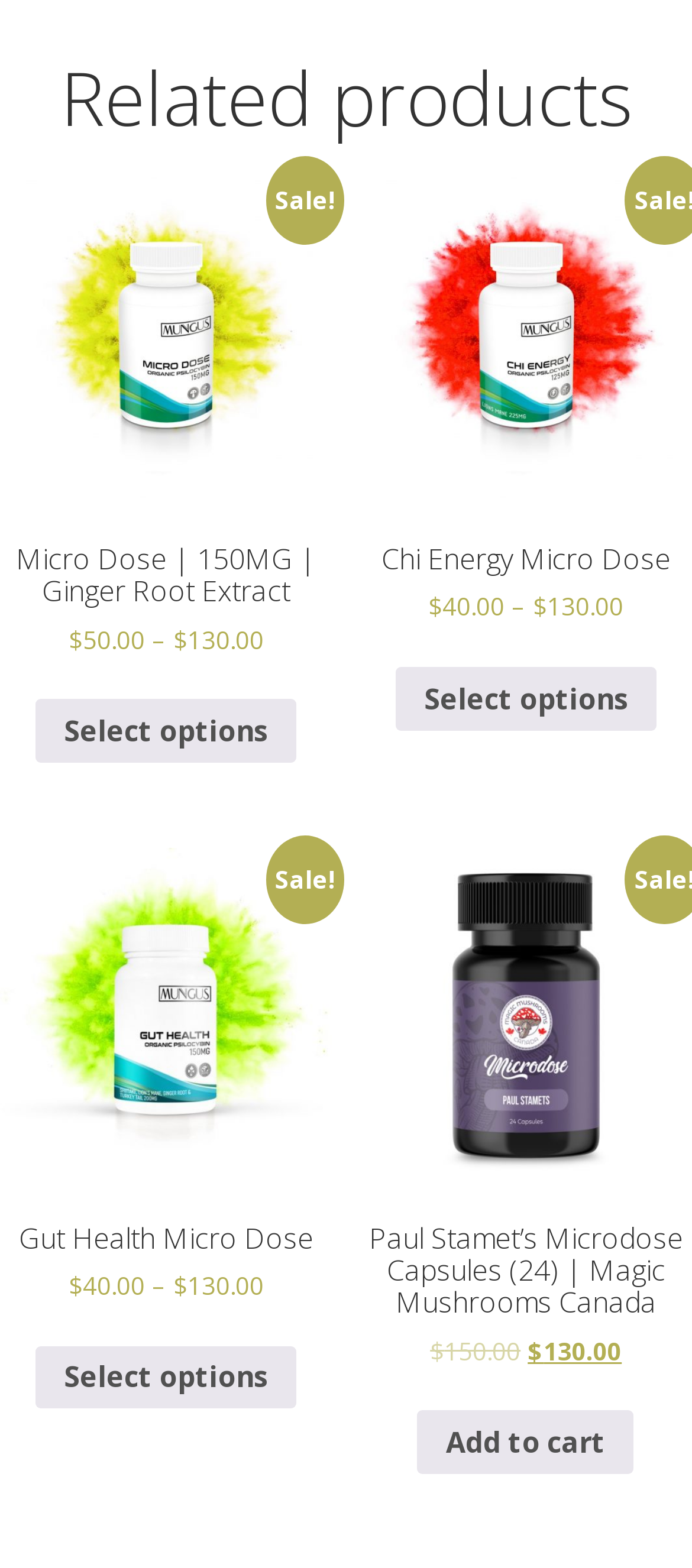Locate the bounding box of the UI element described in the following text: "Add to cart".

[0.604, 0.9, 0.916, 0.94]